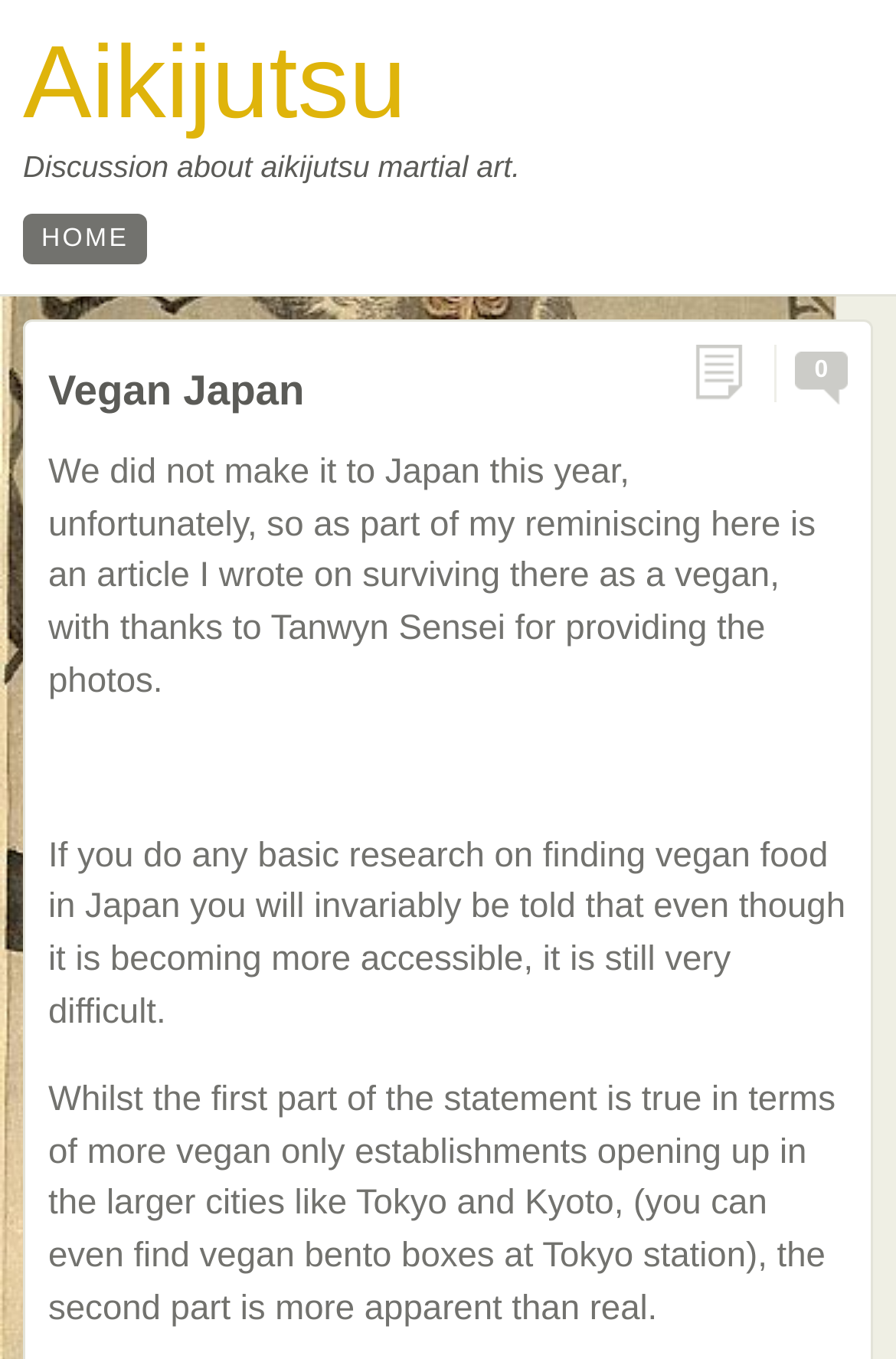Provide a thorough and detailed response to the question by examining the image: 
Who provided the photos for the article?

The answer can be found in the static text element that mentions 'with thanks to Tanwyn Sensei for providing the photos'.